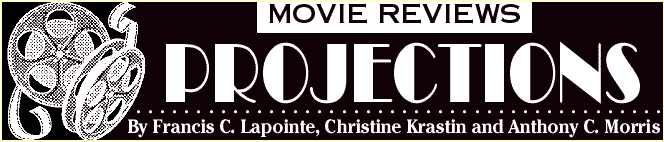How many contributors are listed?
Using the visual information, reply with a single word or short phrase.

3